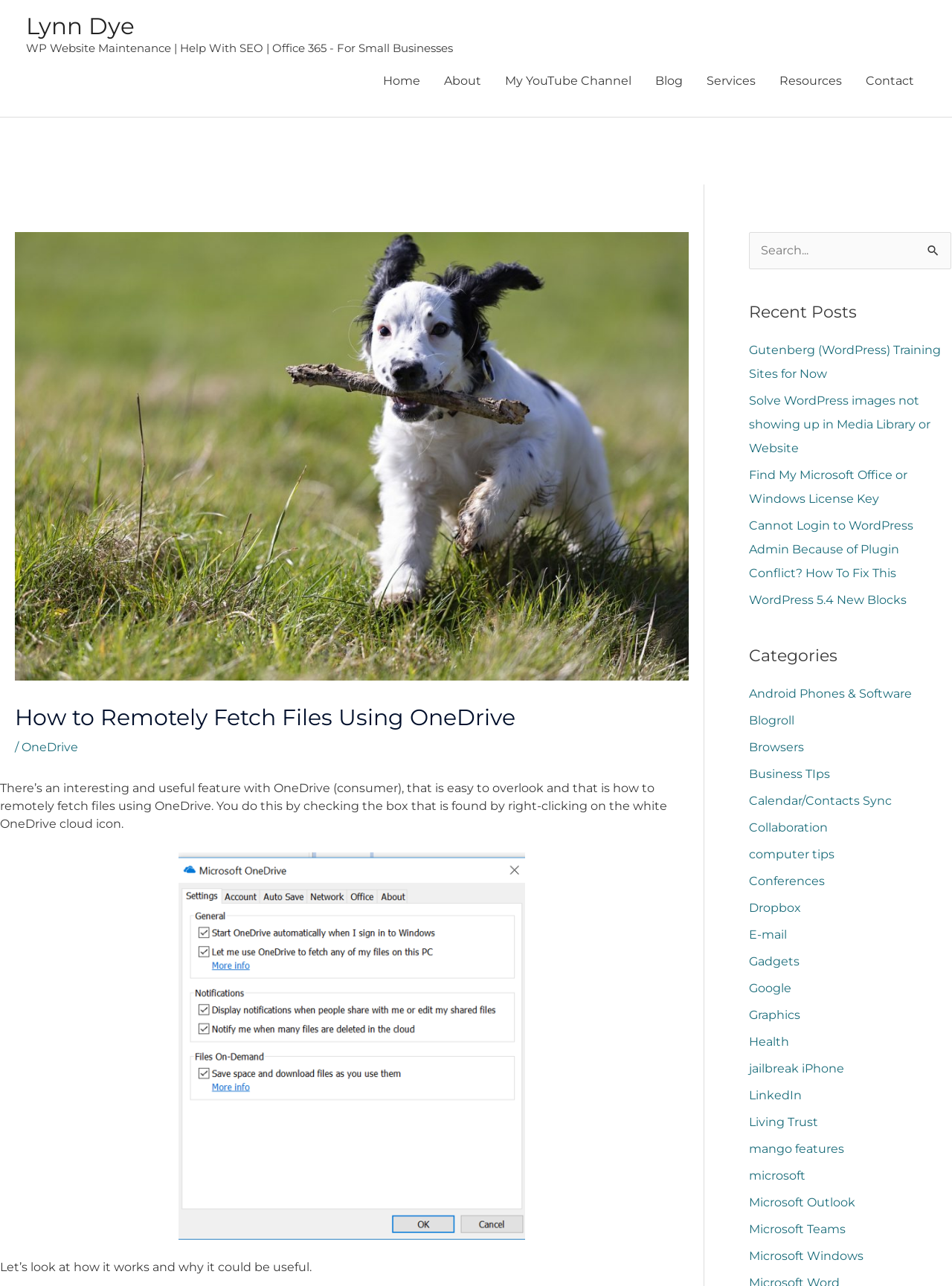Bounding box coordinates are specified in the format (top-left x, top-left y, bottom-right x, bottom-right y). All values are floating point numbers bounded between 0 and 1. Please provide the bounding box coordinate of the region this sentence describes: WordPress 5.4 New Blocks

[0.787, 0.461, 0.952, 0.472]